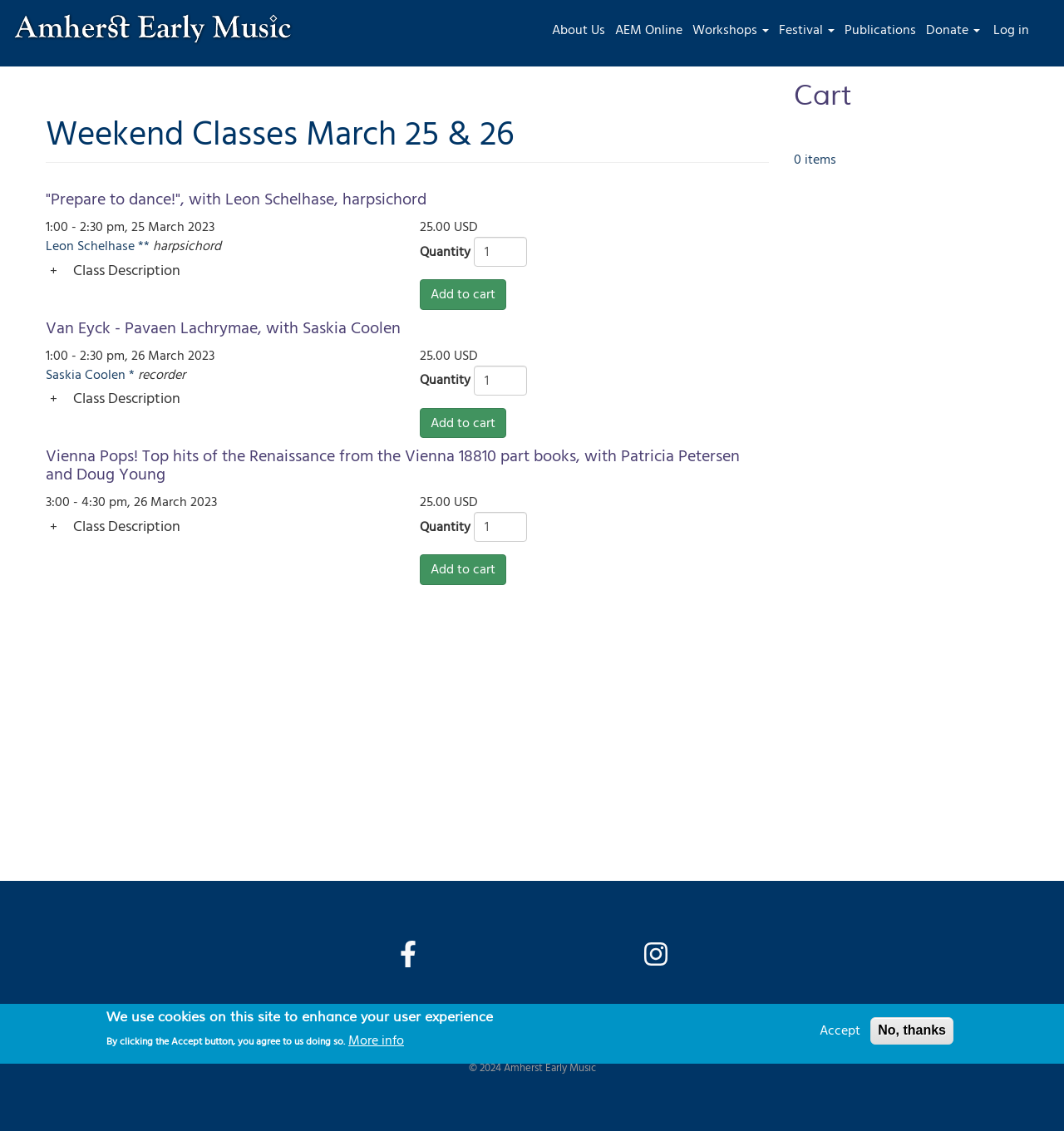Give the bounding box coordinates for this UI element: "Class Description". The coordinates should be four float numbers between 0 and 1, arranged as [left, top, right, bottom].

[0.069, 0.343, 0.17, 0.362]